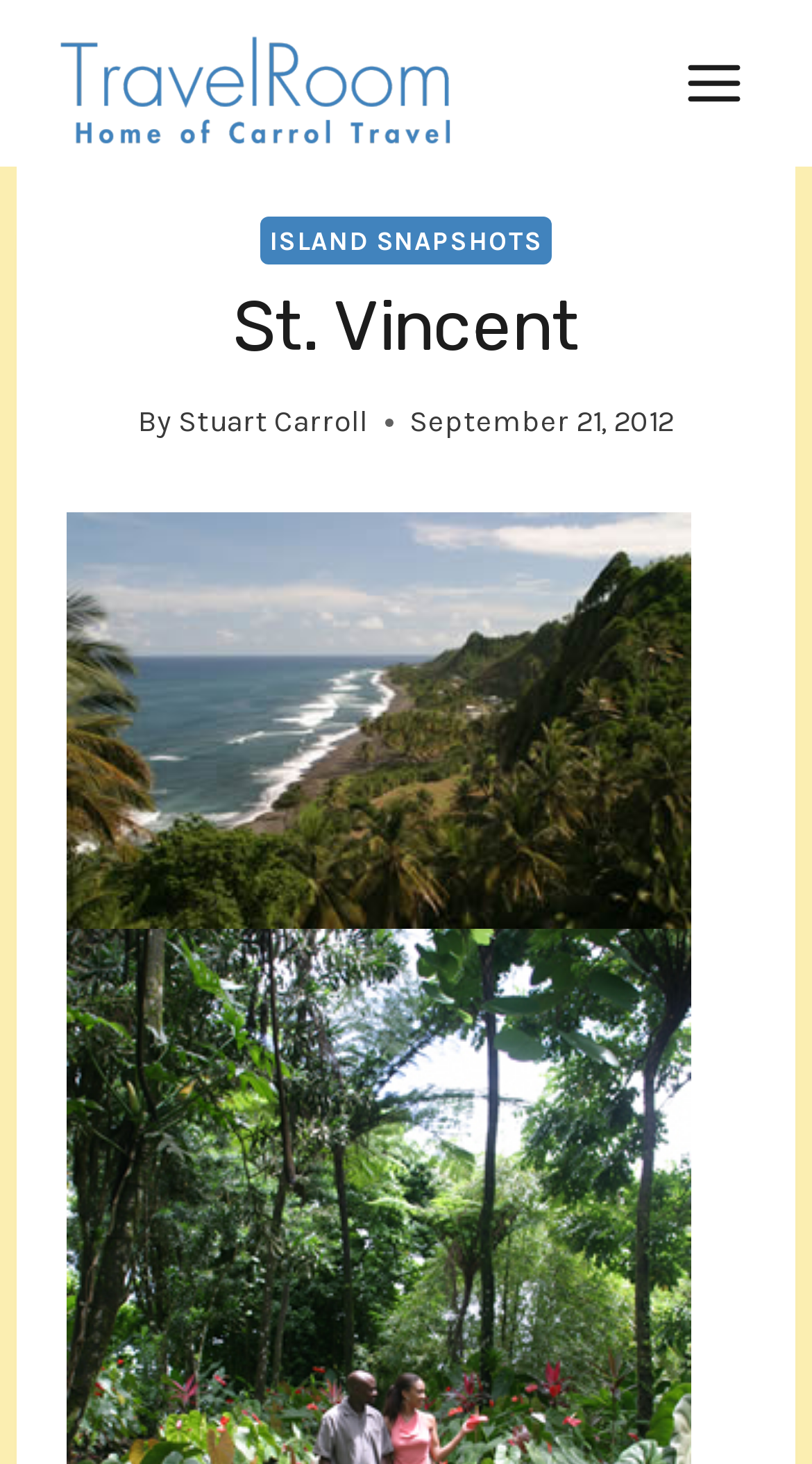Please determine the bounding box coordinates for the UI element described as: "Toggle Menu".

[0.819, 0.028, 0.938, 0.086]